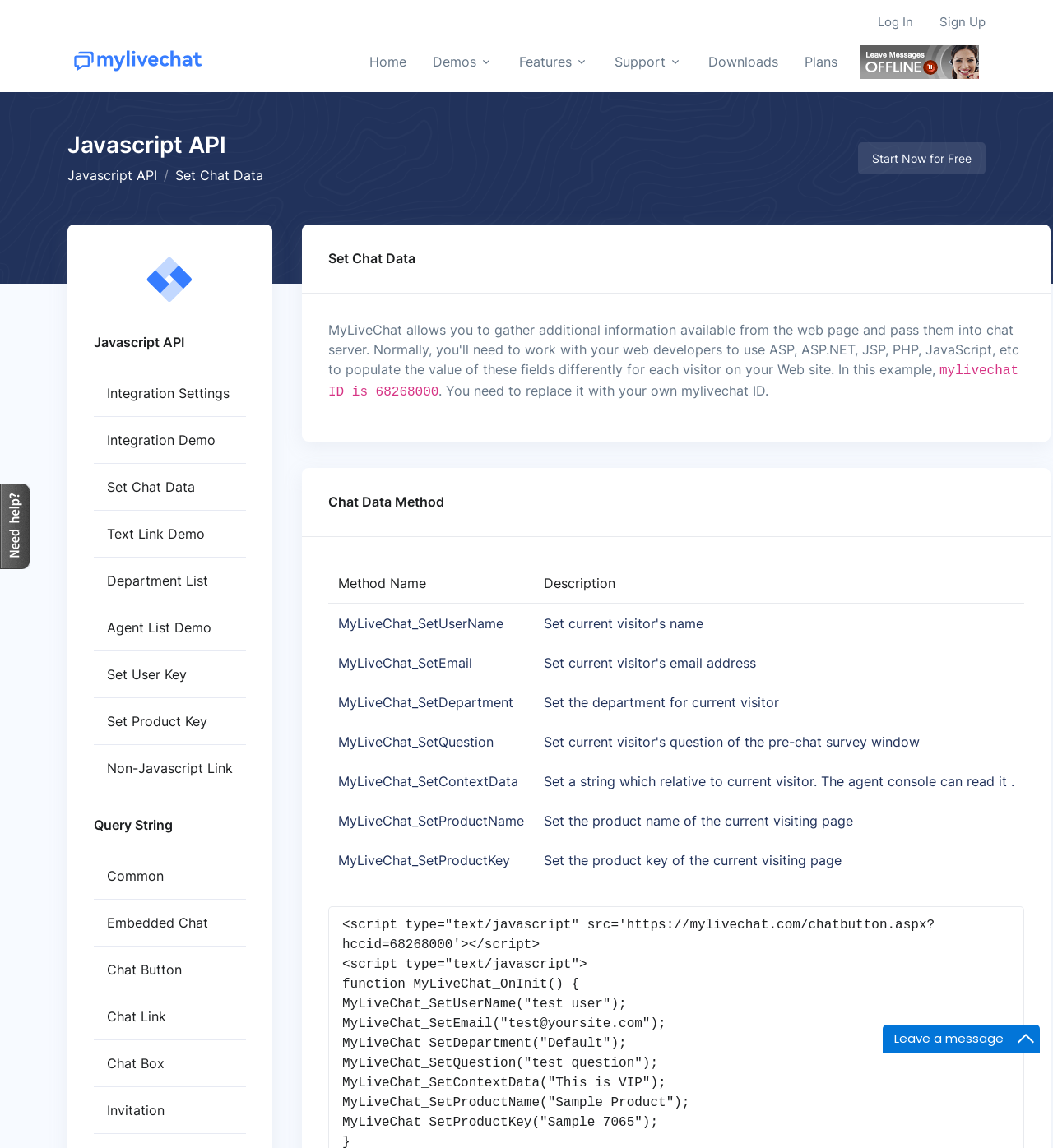What is the 'Javascript API' section about?
Using the visual information, respond with a single word or phrase.

About using the live chat software with Javascript API